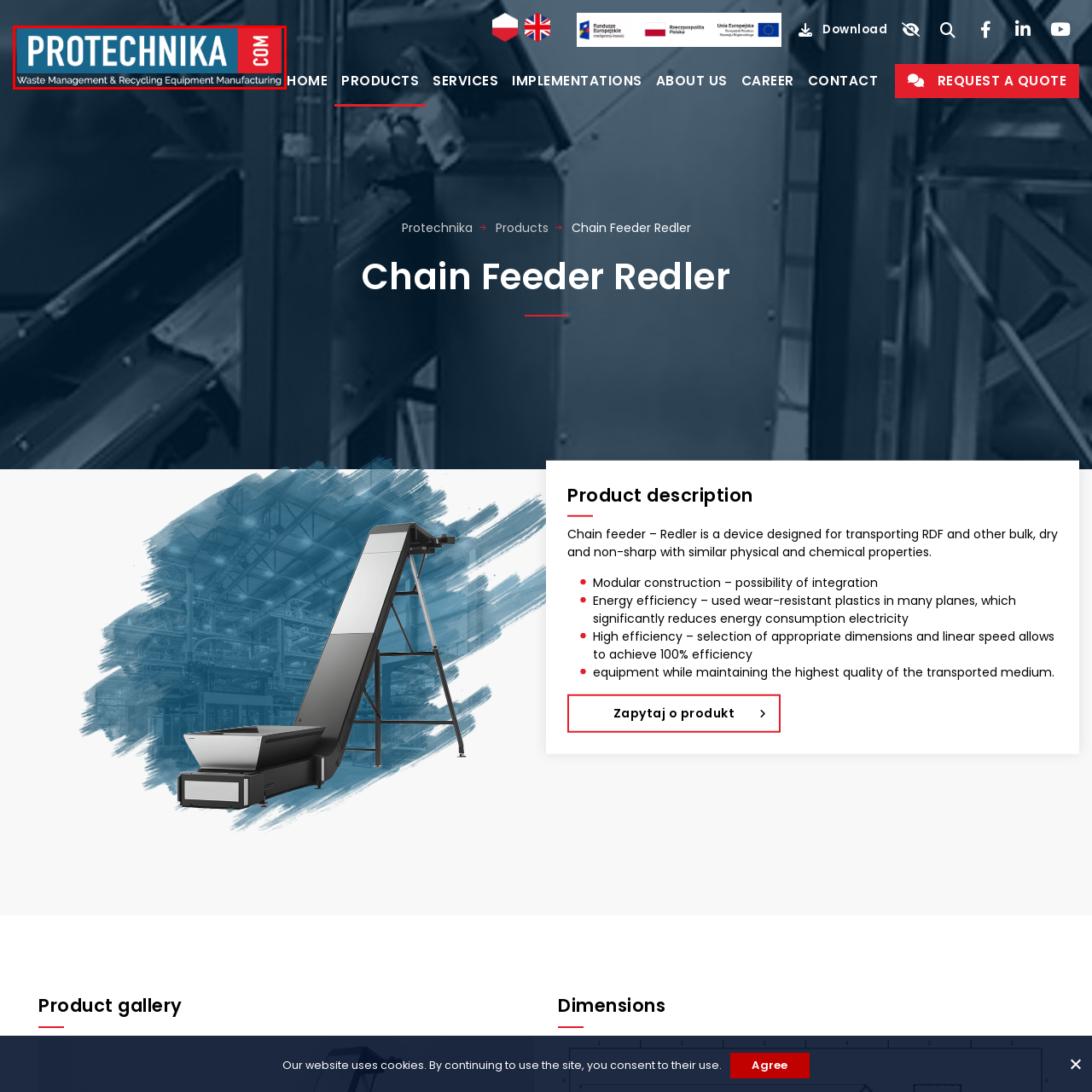What industry does Protechnika specialize in?
Please focus on the image surrounded by the red bounding box and provide a one-word or phrase answer based on the image.

Waste management and recycling